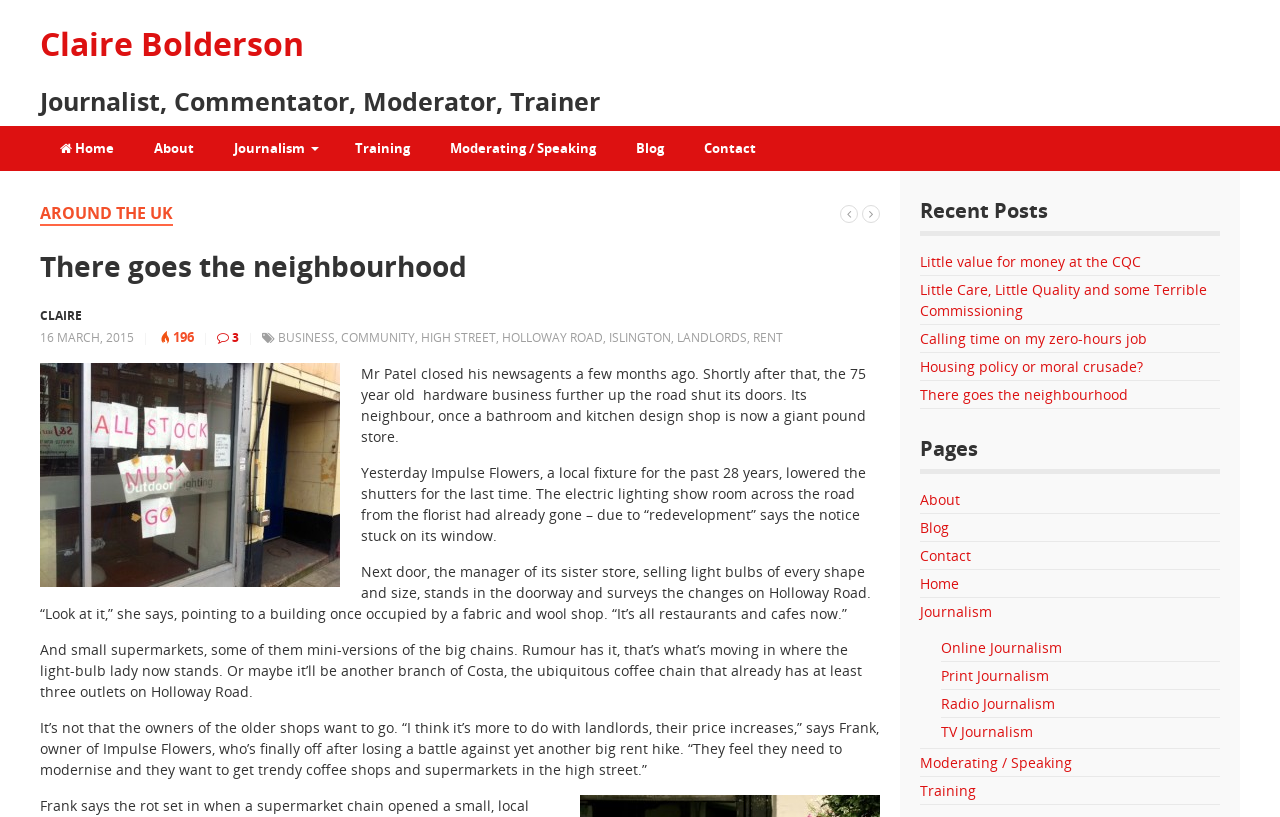What is the author's profession?
Look at the image and respond with a one-word or short-phrase answer.

Journalist